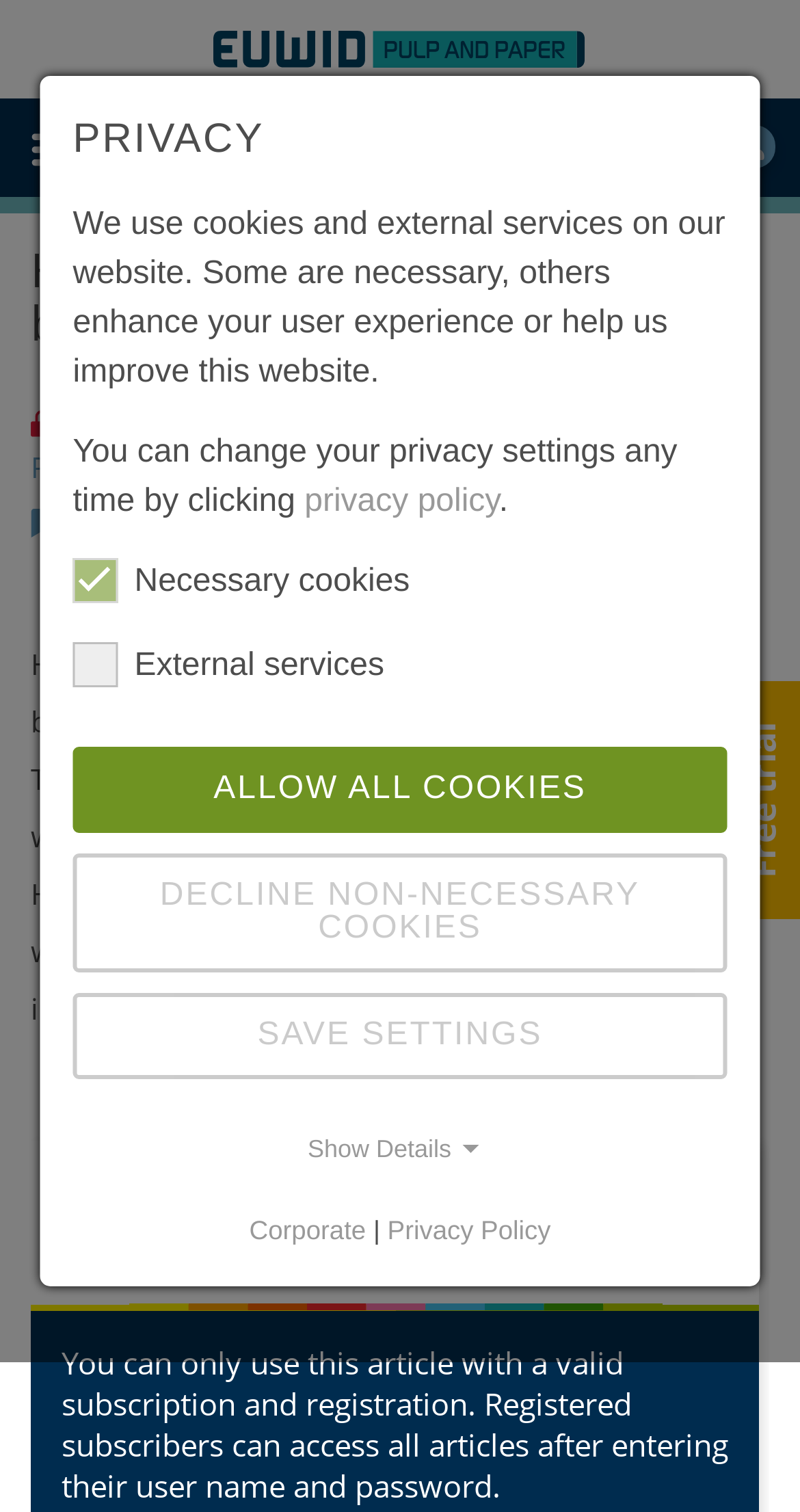What is the company that Hansol Paper acquired shares in?
Using the image as a reference, answer the question with a short word or phrase.

Telrol B.V.